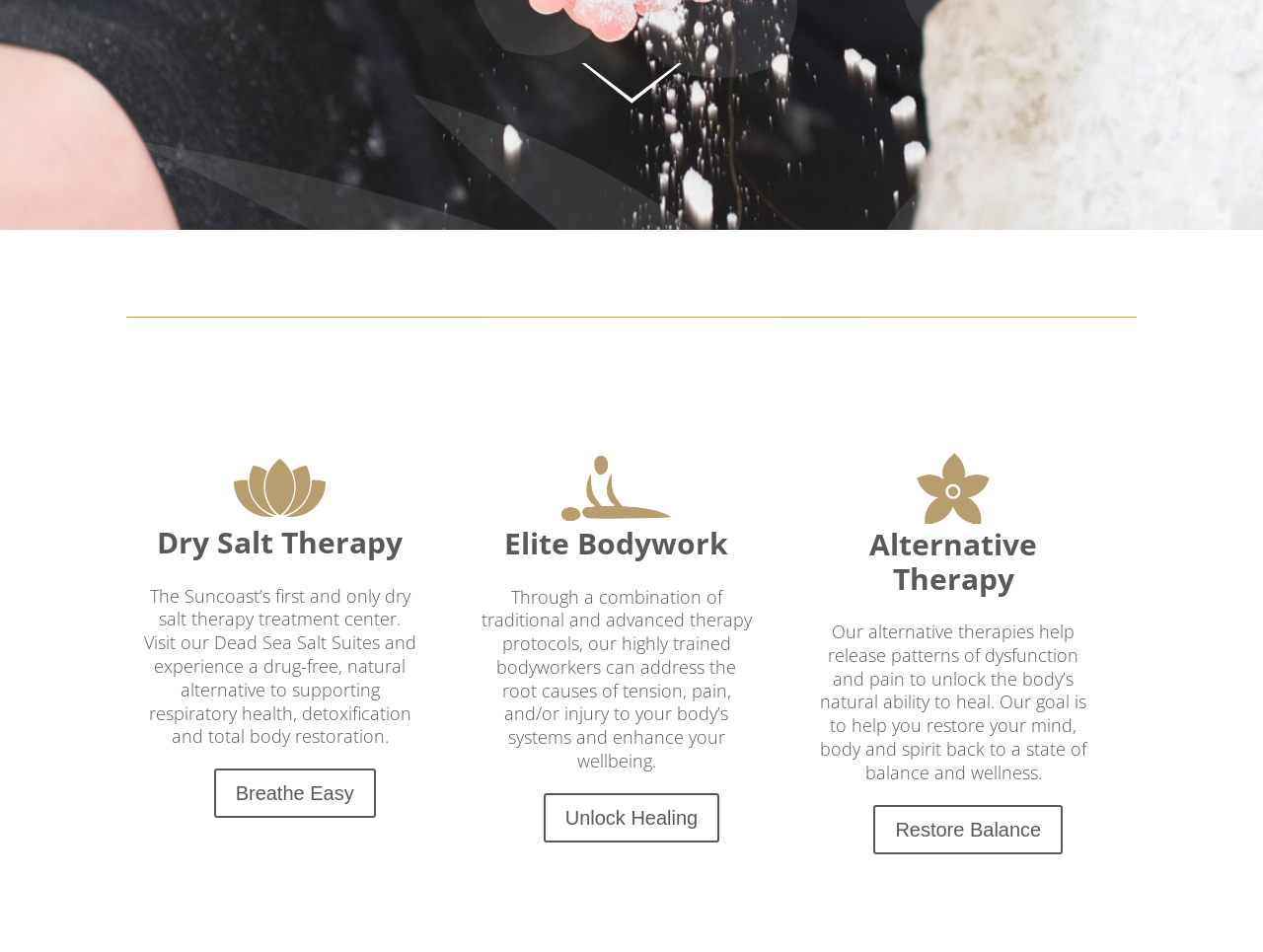Based on the description "Restore Balance", find the bounding box of the specified UI element.

[0.692, 0.845, 0.842, 0.897]